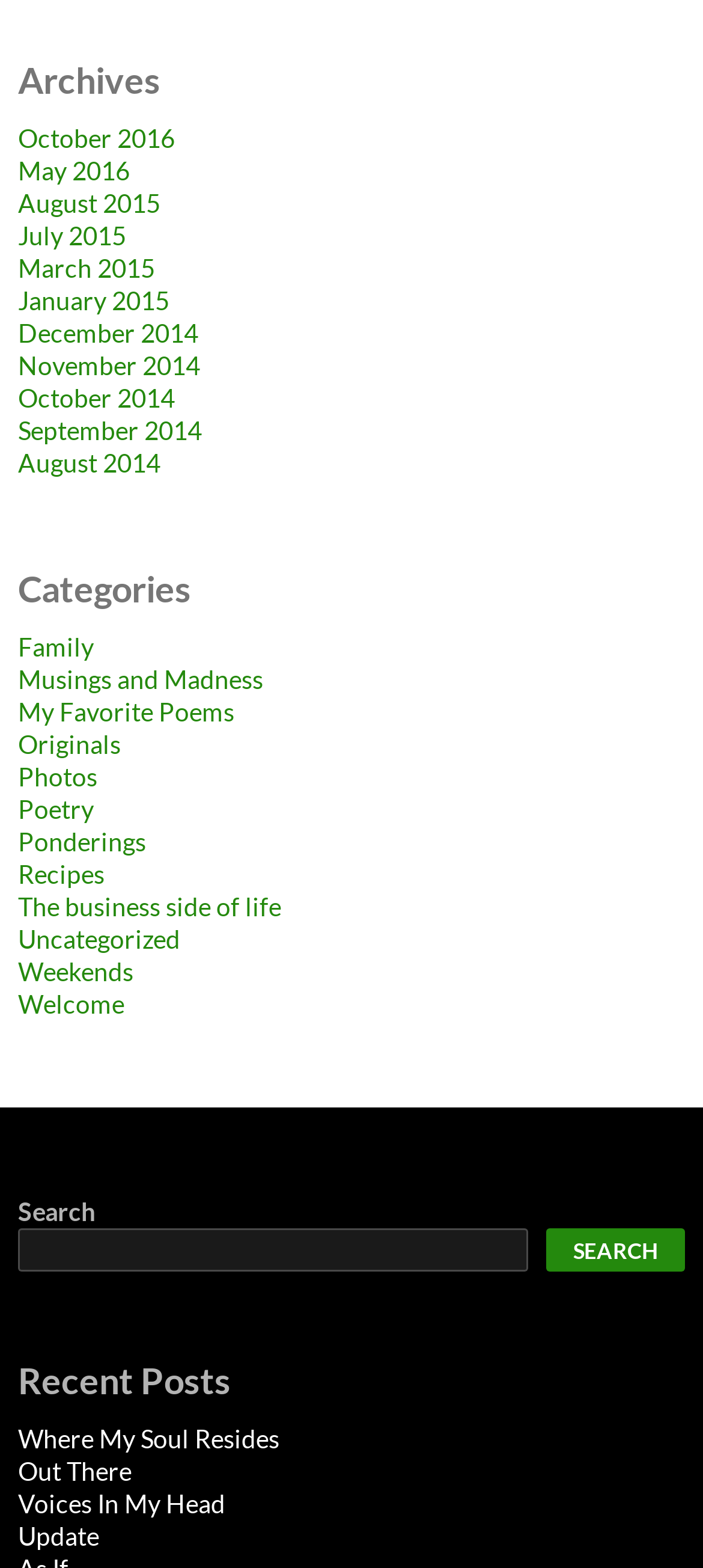Determine the bounding box coordinates for the HTML element described here: "Are you an Institution?".

None